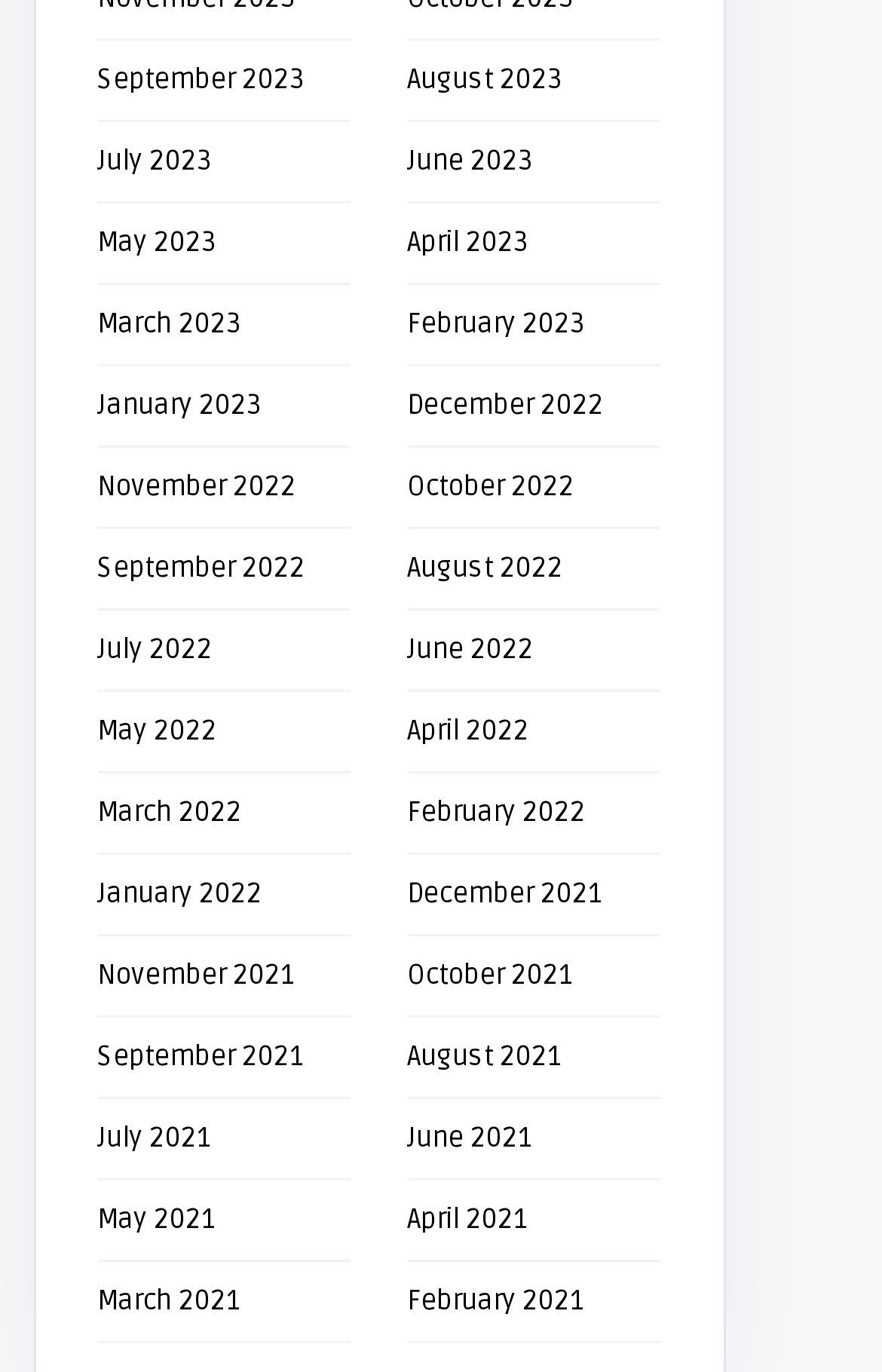Identify the bounding box coordinates of the clickable section necessary to follow the following instruction: "View September 2023". The coordinates should be presented as four float numbers from 0 to 1, i.e., [left, top, right, bottom].

[0.11, 0.046, 0.344, 0.071]